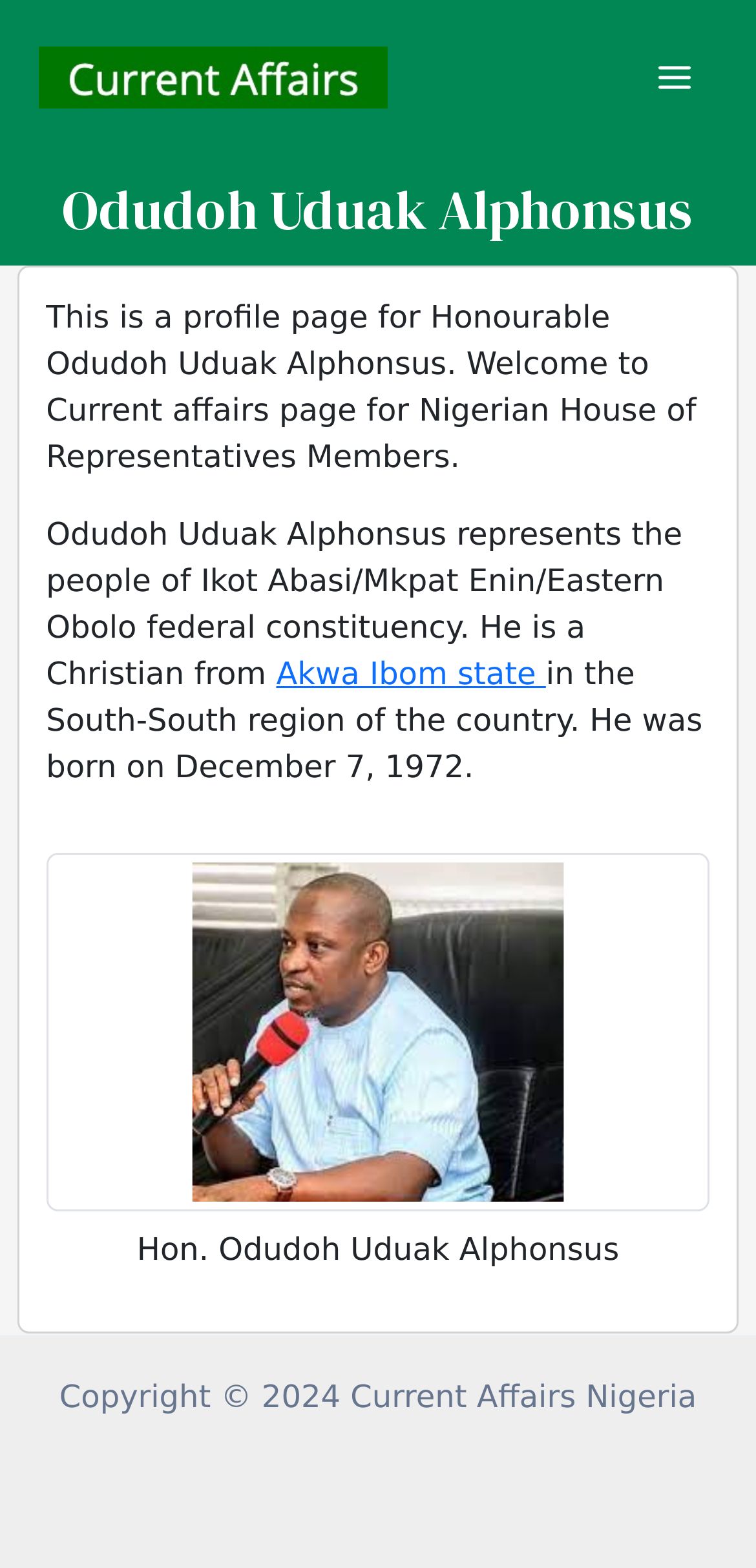What is the copyright year of the webpage?
Could you answer the question with a detailed and thorough explanation?

The answer can be found in the StaticText element at the bottom of the webpage which says 'Copyright © 2024 Current Affairs Nigeria'. This indicates that the copyright year of the webpage is 2024.